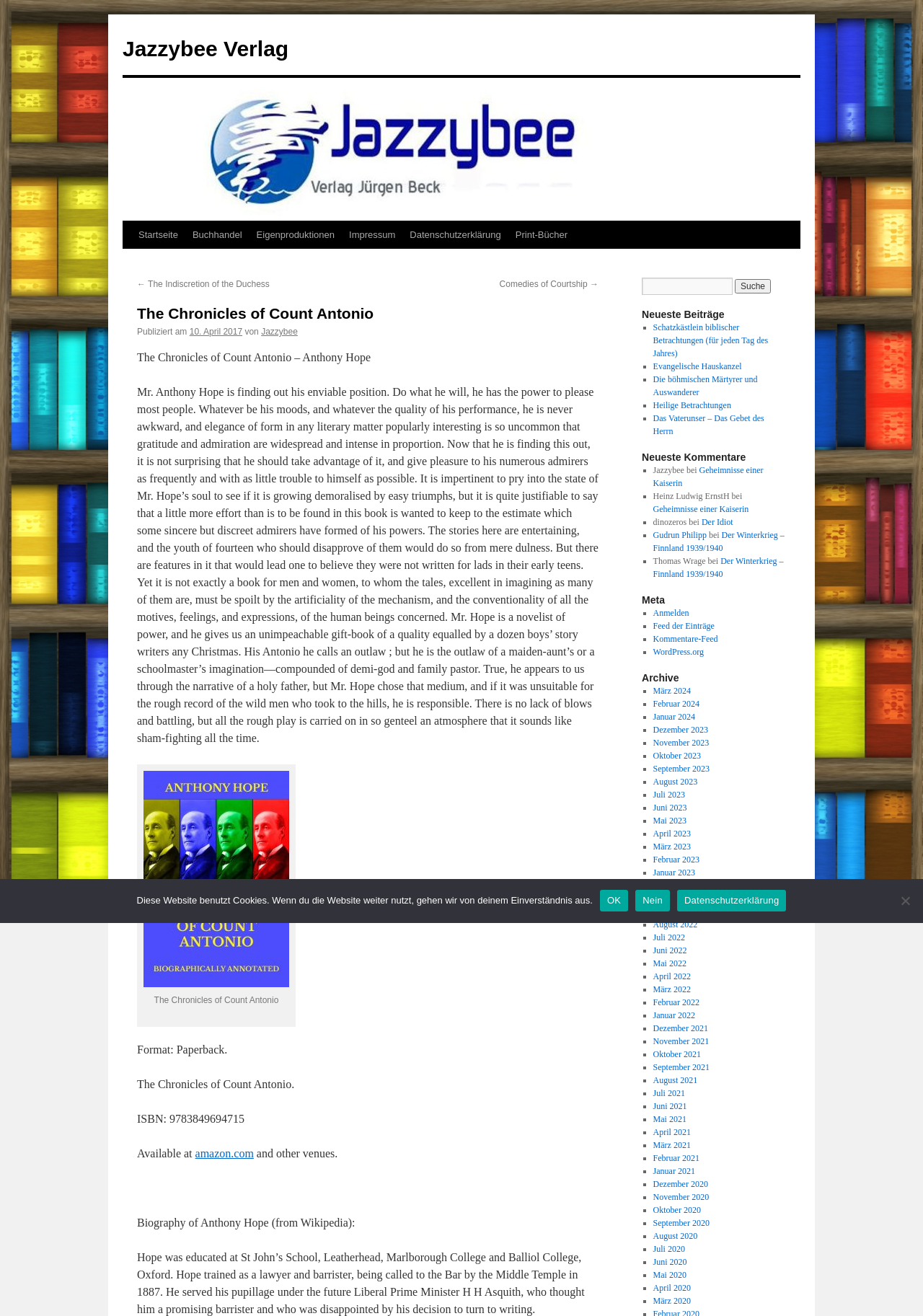Reply to the question with a single word or phrase:
Who is the author of the book?

Anthony Hope